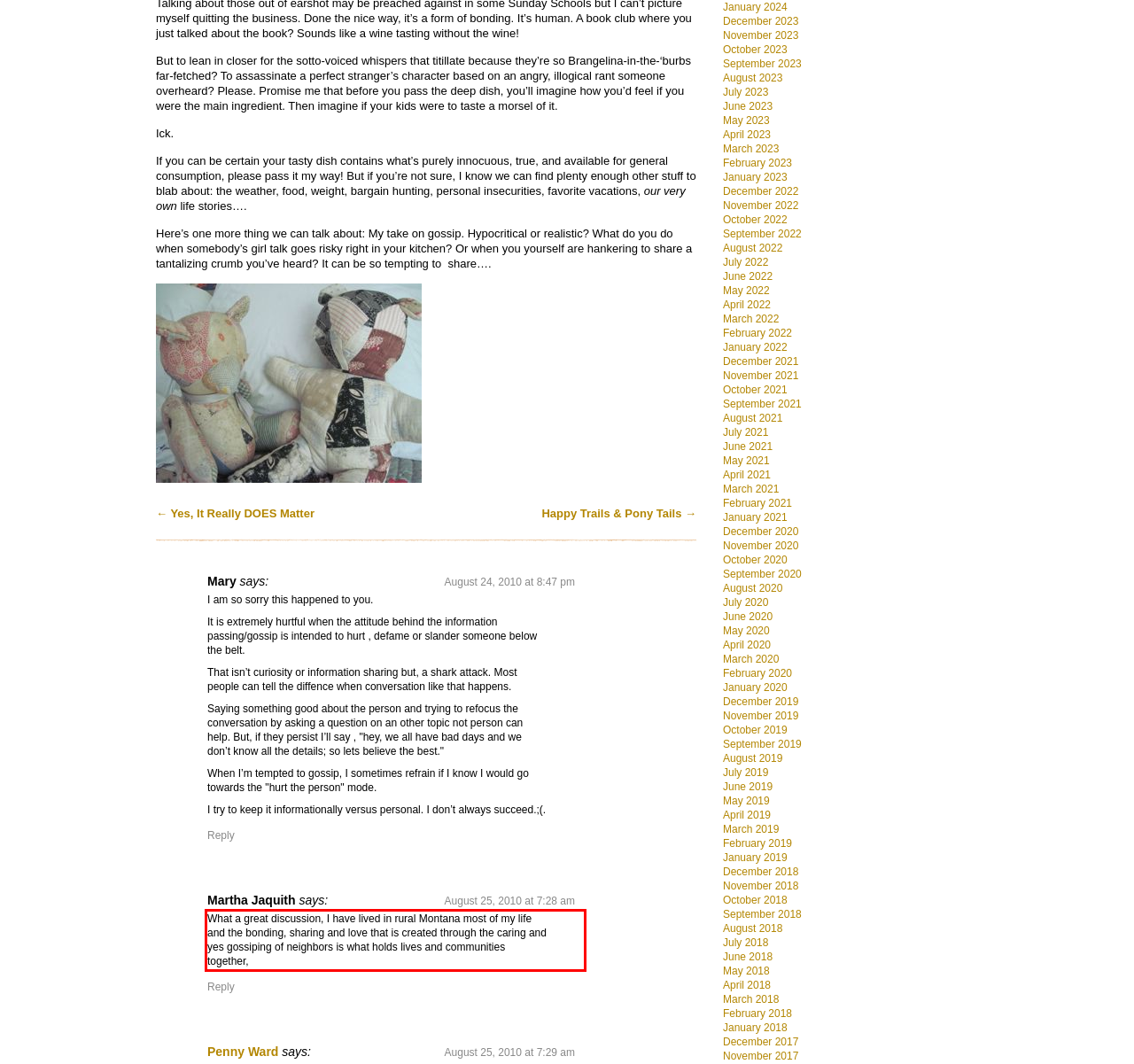Examine the webpage screenshot and use OCR to obtain the text inside the red bounding box.

What a great discussion, I have lived in rural Montana most of my life and the bonding, sharing and love that is created through the caring and yes gossiping of neighbors is what holds lives and communities together,